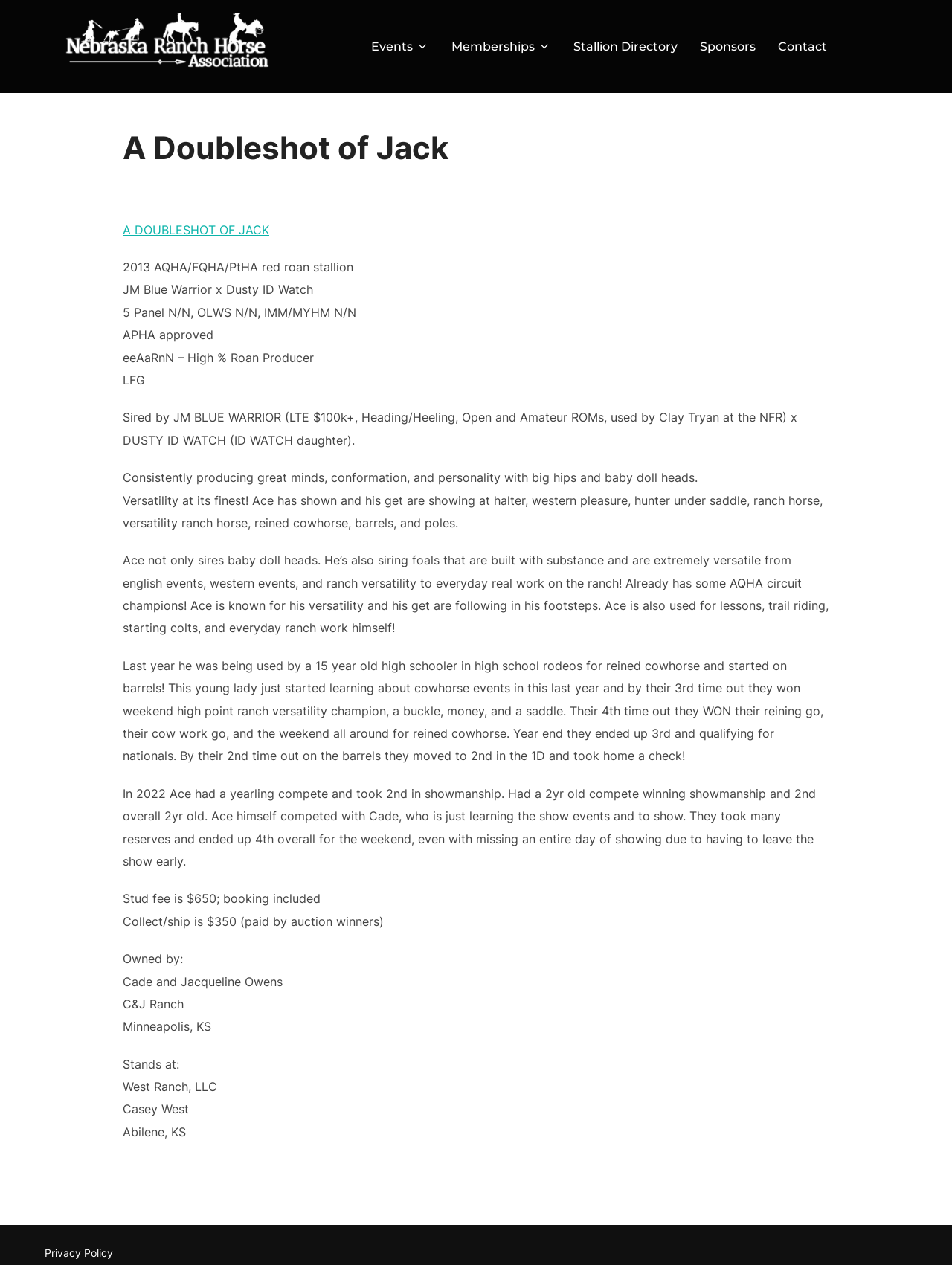Identify the bounding box for the UI element described as: "A DOUBLESHOT OF JACK". The coordinates should be four float numbers between 0 and 1, i.e., [left, top, right, bottom].

[0.129, 0.176, 0.283, 0.187]